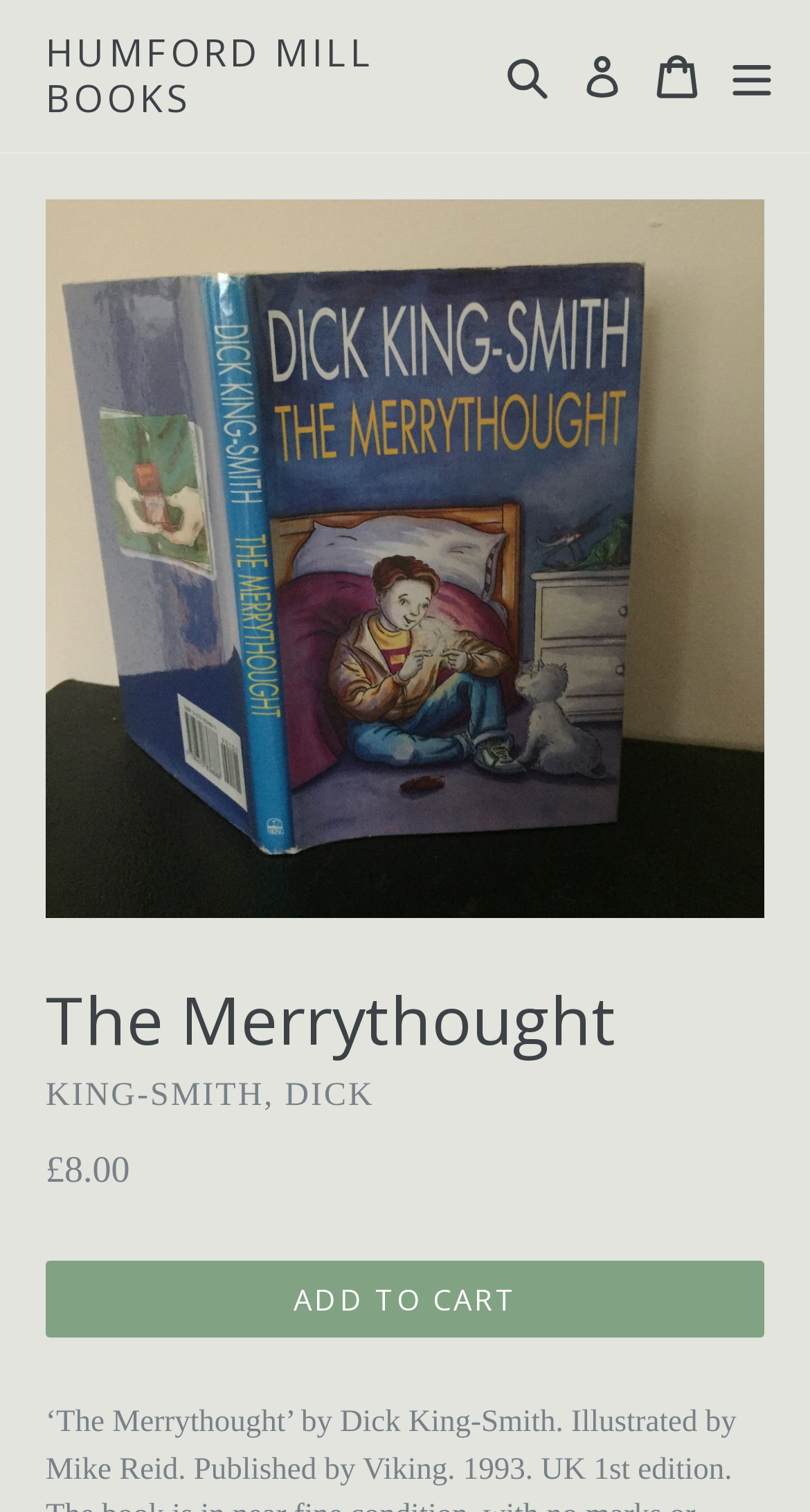What is the condition of the book?
Give a single word or phrase answer based on the content of the image.

near fine